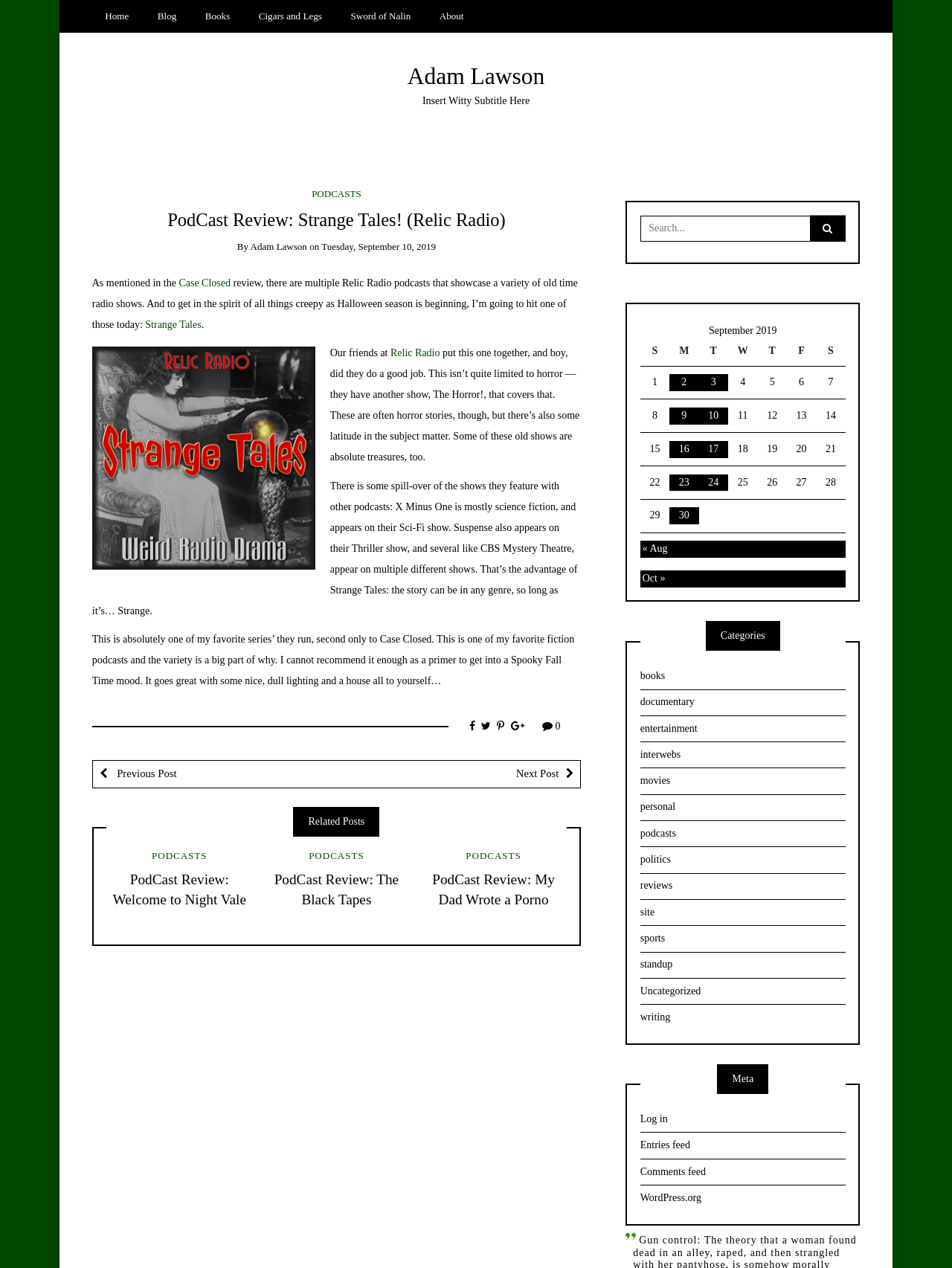Find the bounding box coordinates for the area that should be clicked to accomplish the instruction: "Click on the 'Home' link".

[0.097, 0.0, 0.149, 0.026]